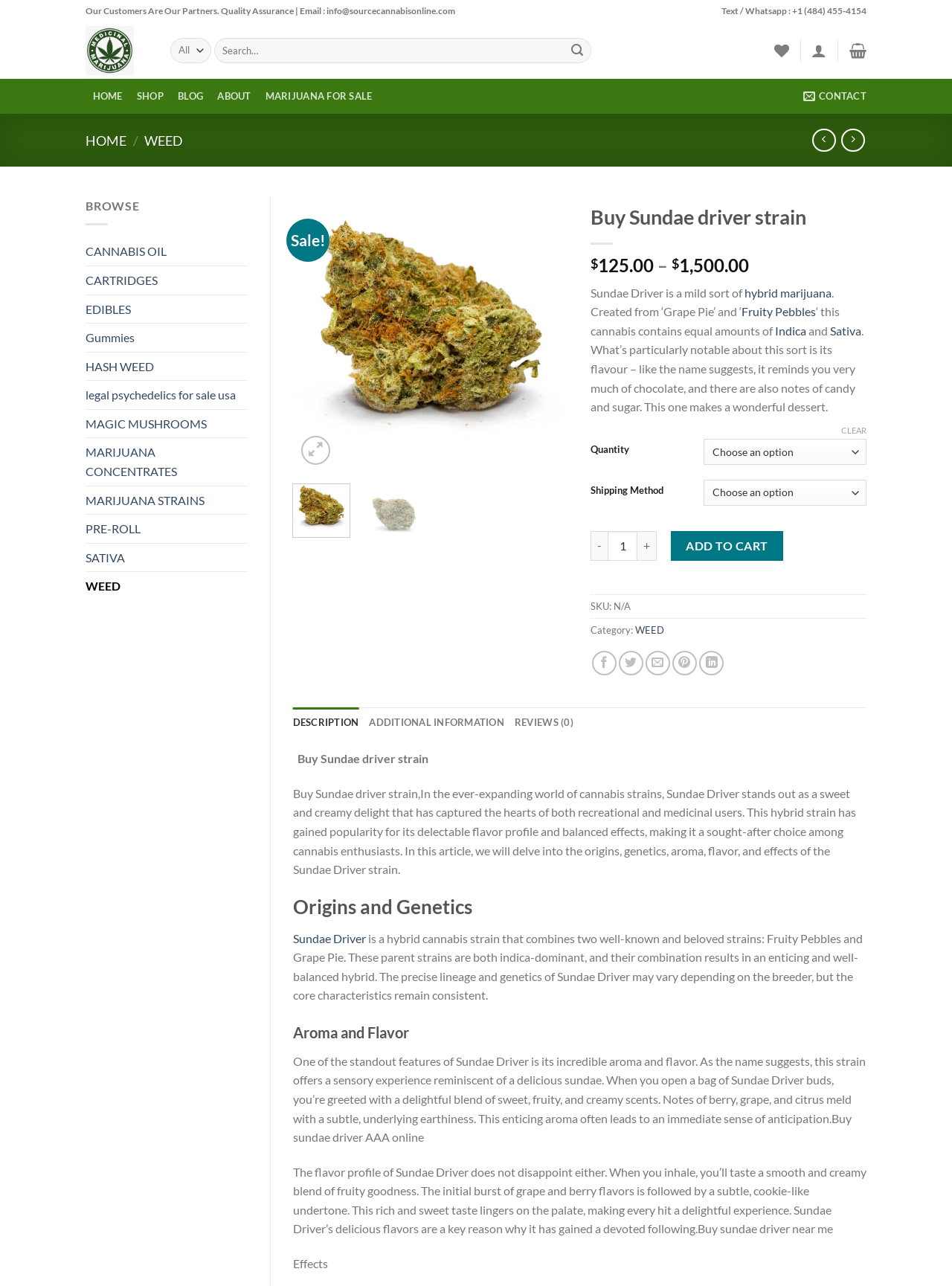Find the bounding box coordinates of the clickable area required to complete the following action: "Buy Sundae driver strain".

[0.307, 0.253, 0.597, 0.264]